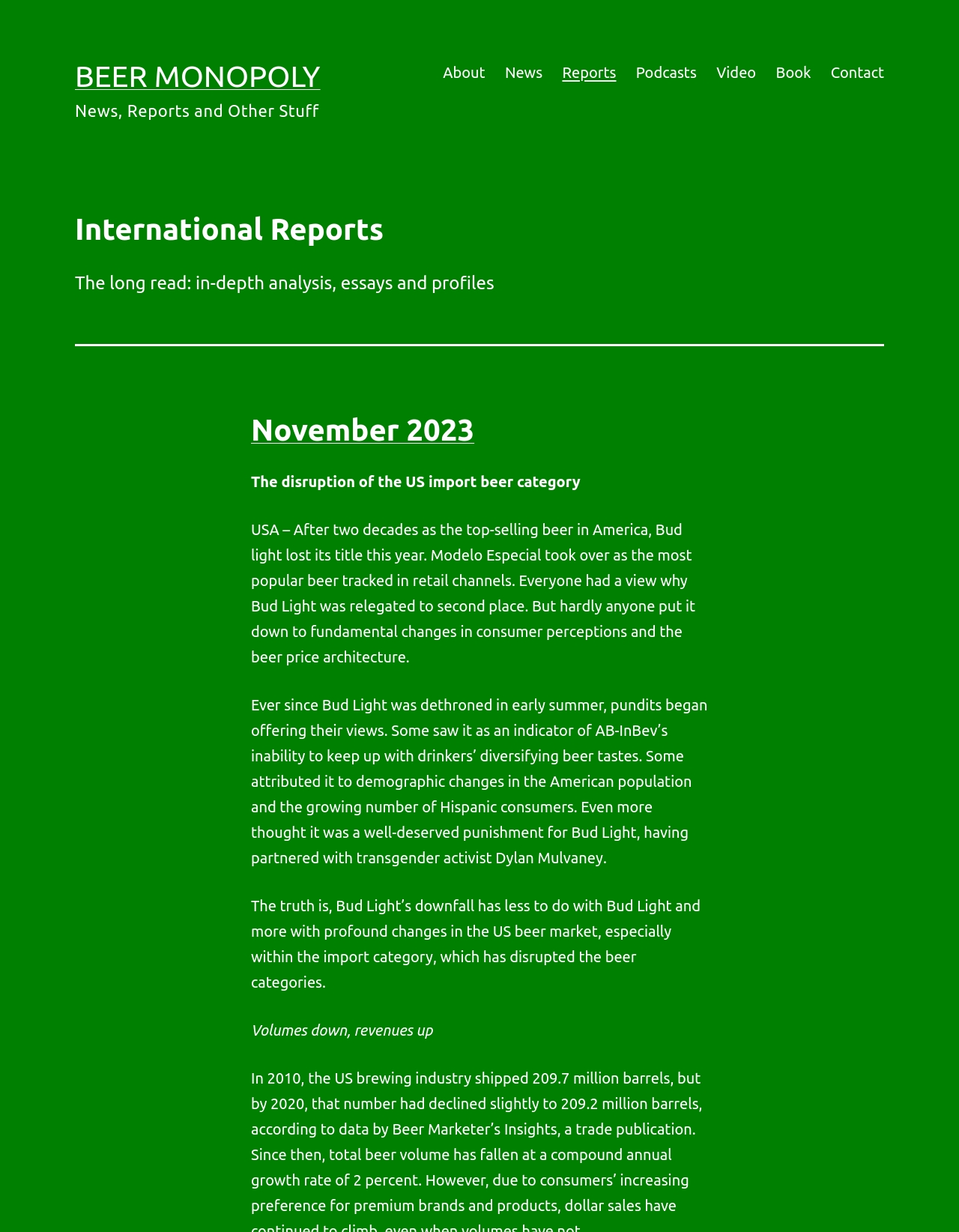Determine the coordinates of the bounding box for the clickable area needed to execute this instruction: "Learn about Lopesan Villa del Conde Resort & Thalasso".

None